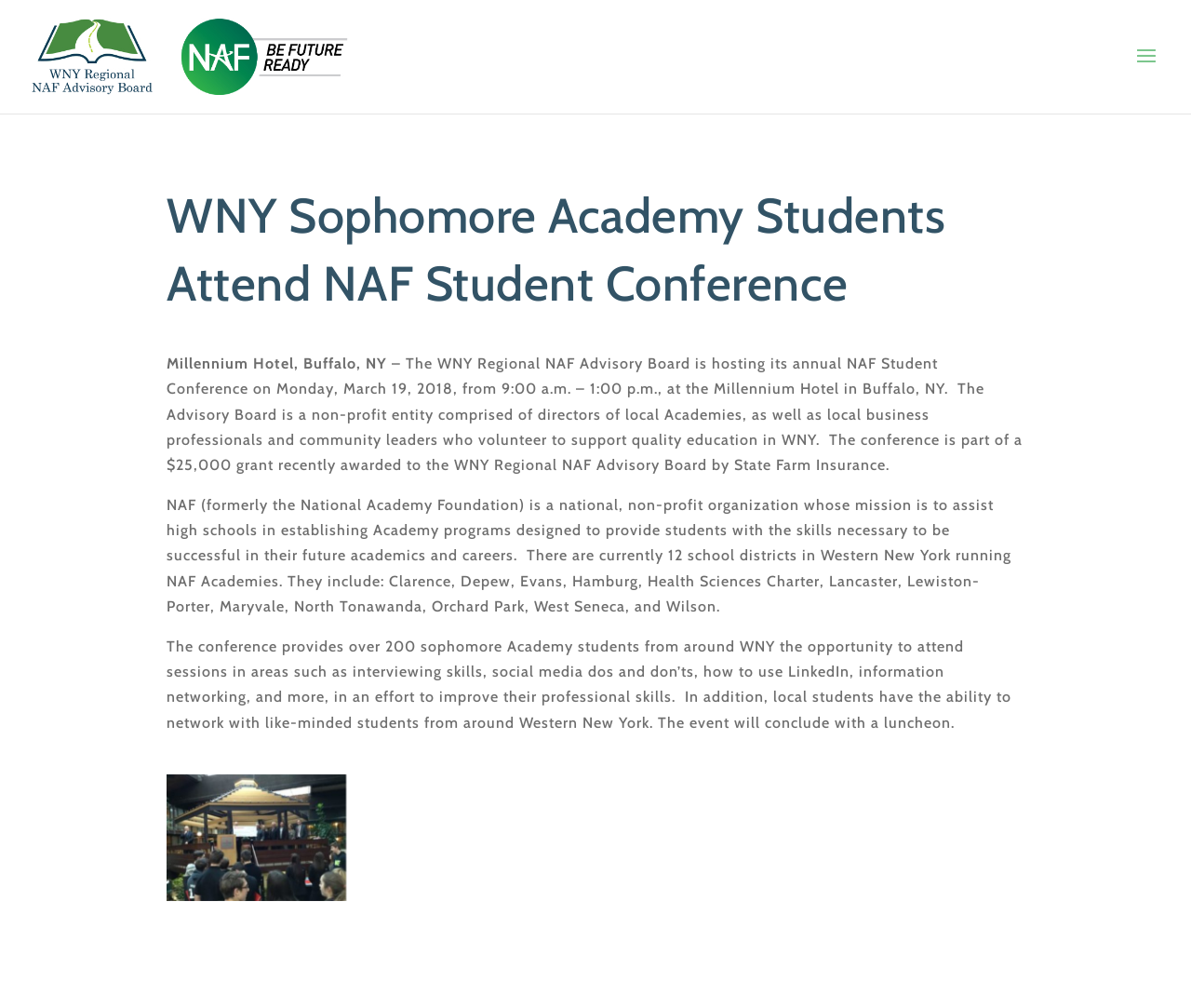Locate the primary heading on the webpage and return its text.

WNY Sophomore Academy Students Attend NAF Student Conference